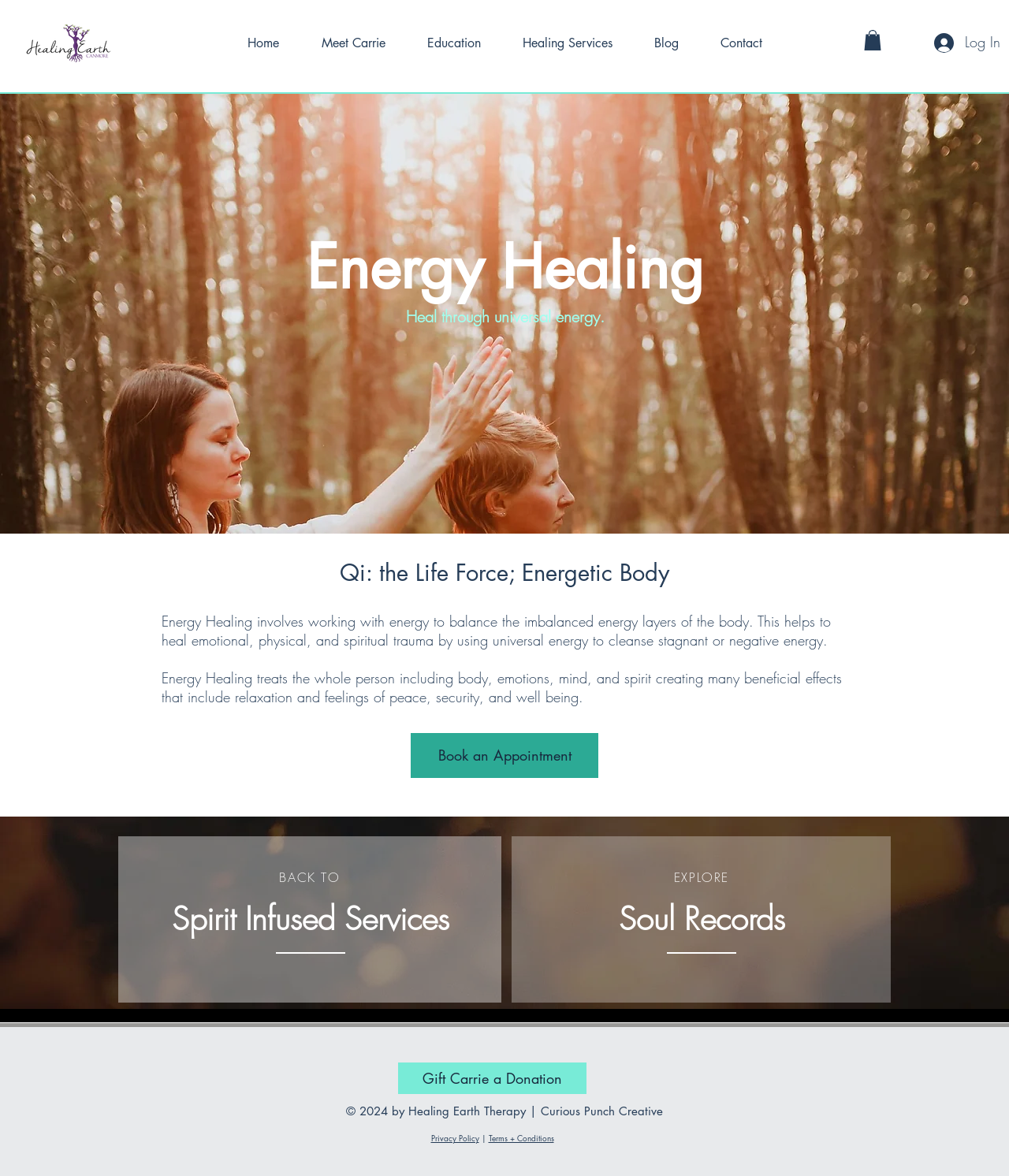Please pinpoint the bounding box coordinates for the region I should click to adhere to this instruction: "Click the 'Privacy Policy' link".

[0.427, 0.963, 0.475, 0.973]